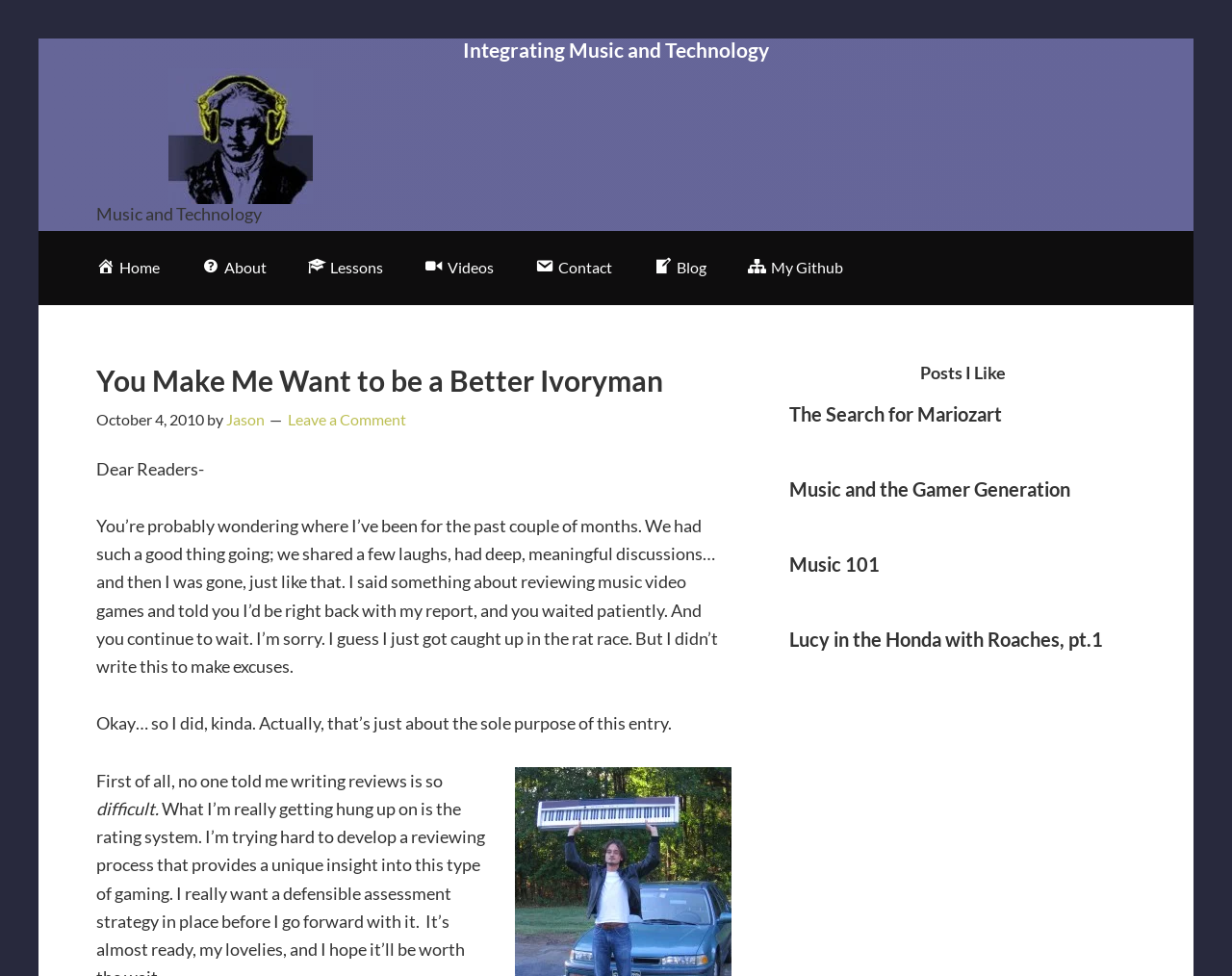Extract the main heading text from the webpage.

You Make Me Want to be a Better Ivoryman